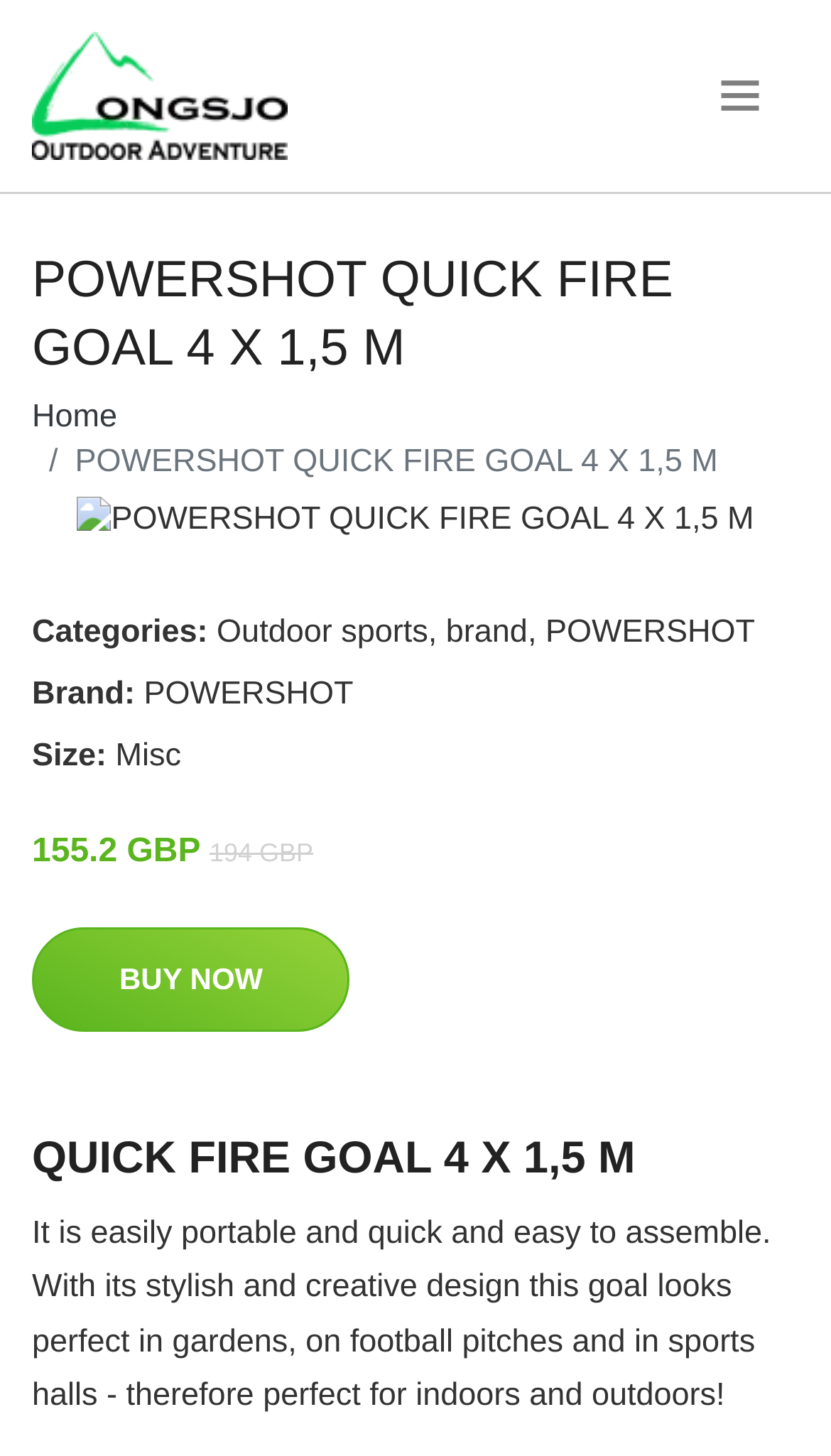What is the brand of the goal?
Using the image, provide a concise answer in one word or a short phrase.

POWERSHOT